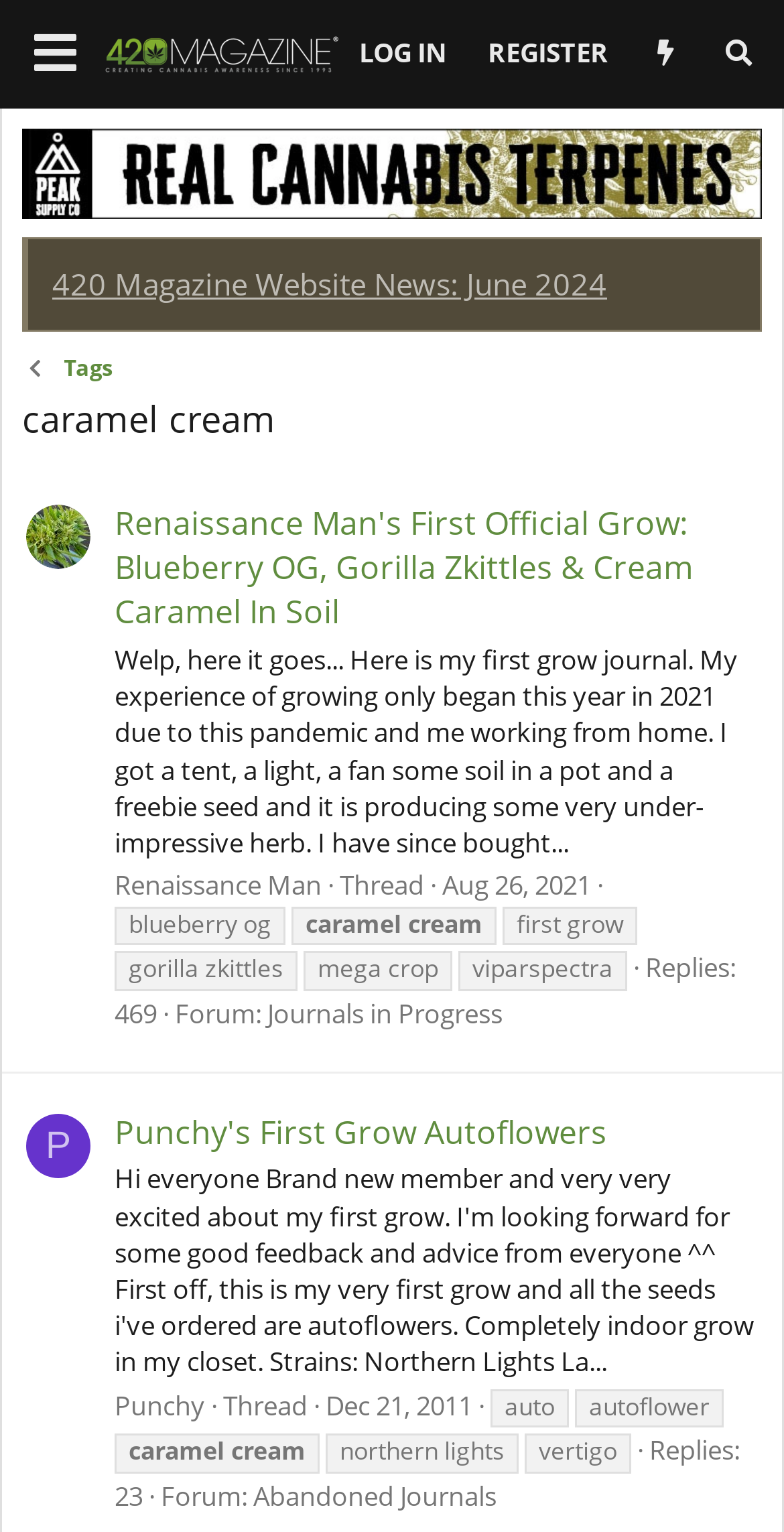Bounding box coordinates are specified in the format (top-left x, top-left y, bottom-right x, bottom-right y). All values are floating point numbers bounded between 0 and 1. Please provide the bounding box coordinate of the region this sentence describes: alt="Renaissance Man"

[0.033, 0.33, 0.115, 0.372]